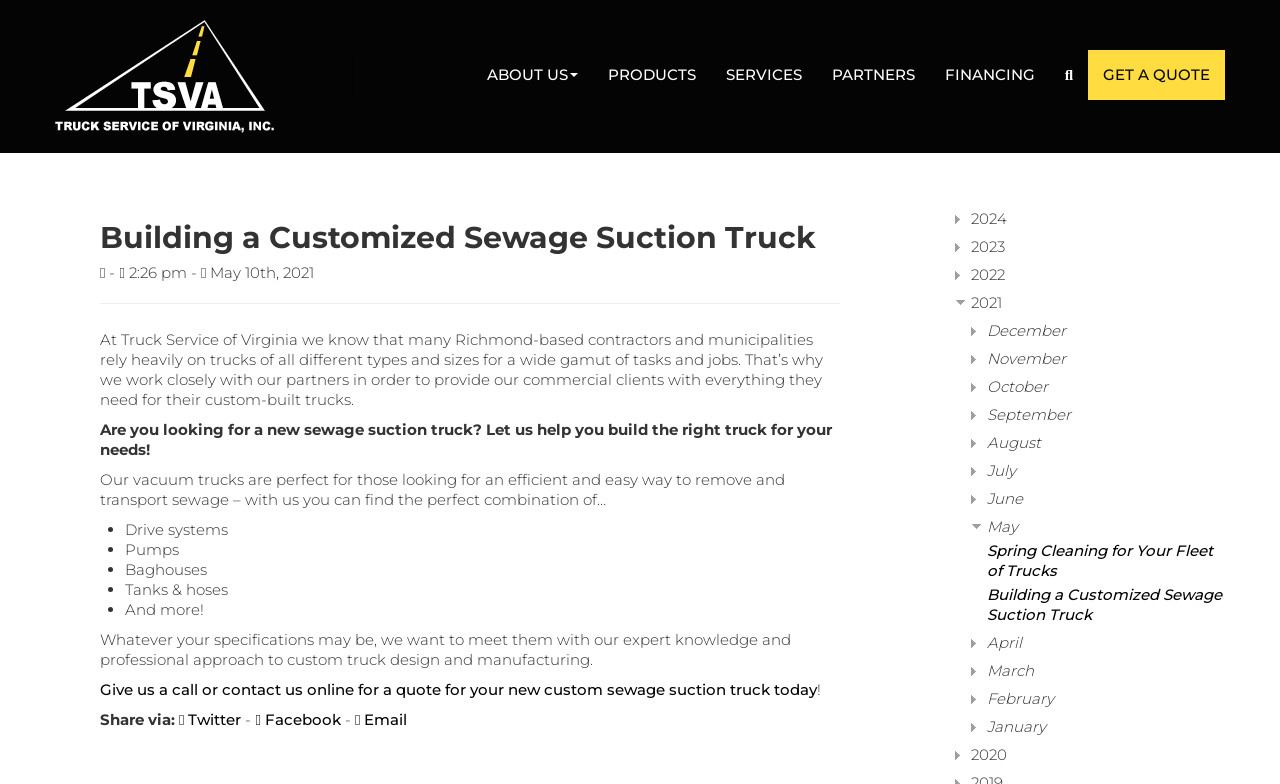Provide a brief response to the question below using a single word or phrase: 
What are the components of the customized truck?

Drive systems, pumps, baghouses, tanks & hoses